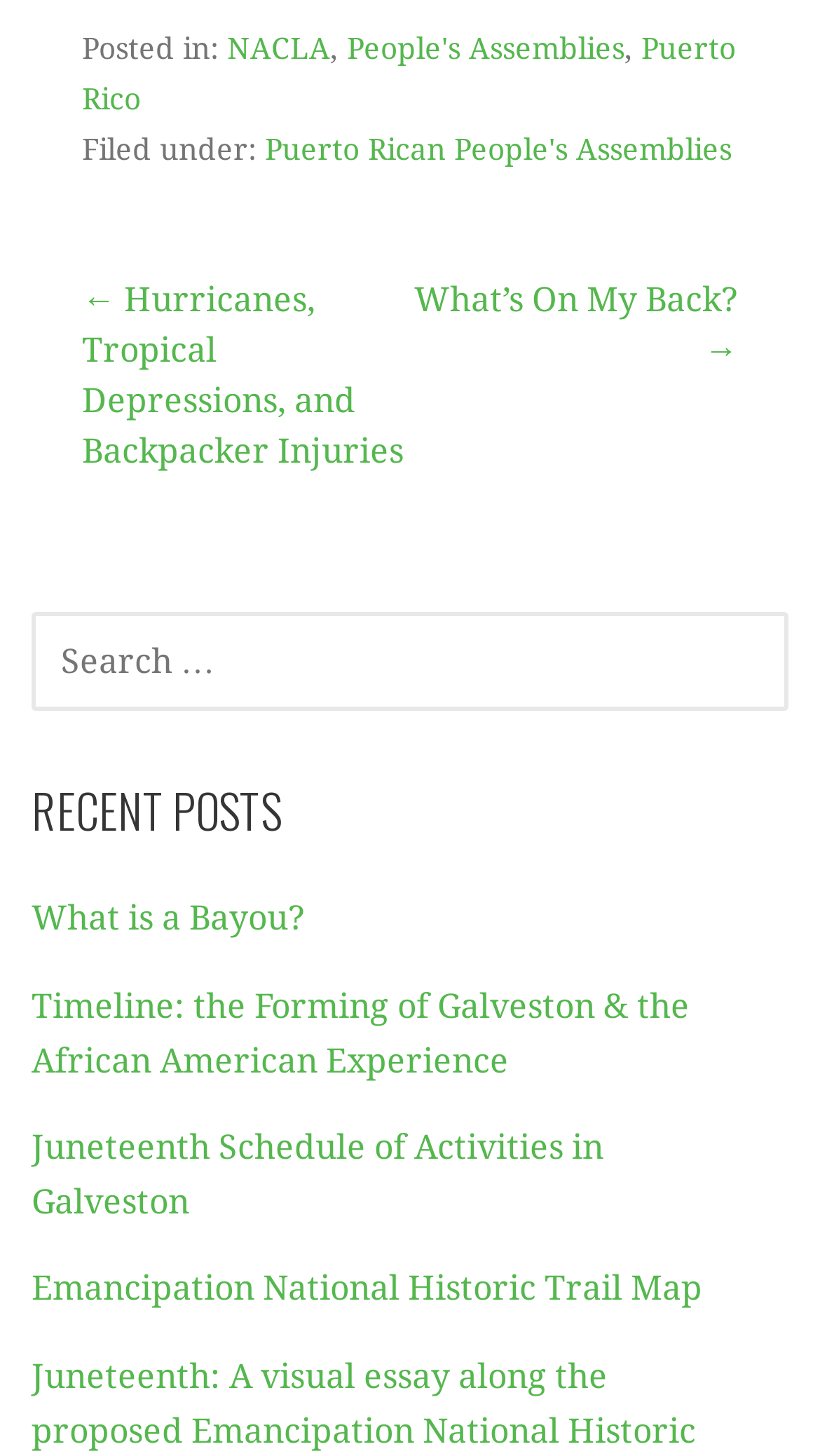Please look at the image and answer the question with a detailed explanation: What is the next post?

The next post can be determined by looking at the post navigation section. The link 'What’s On My Back? →' indicates that the next post is 'What’s On My Back?'.